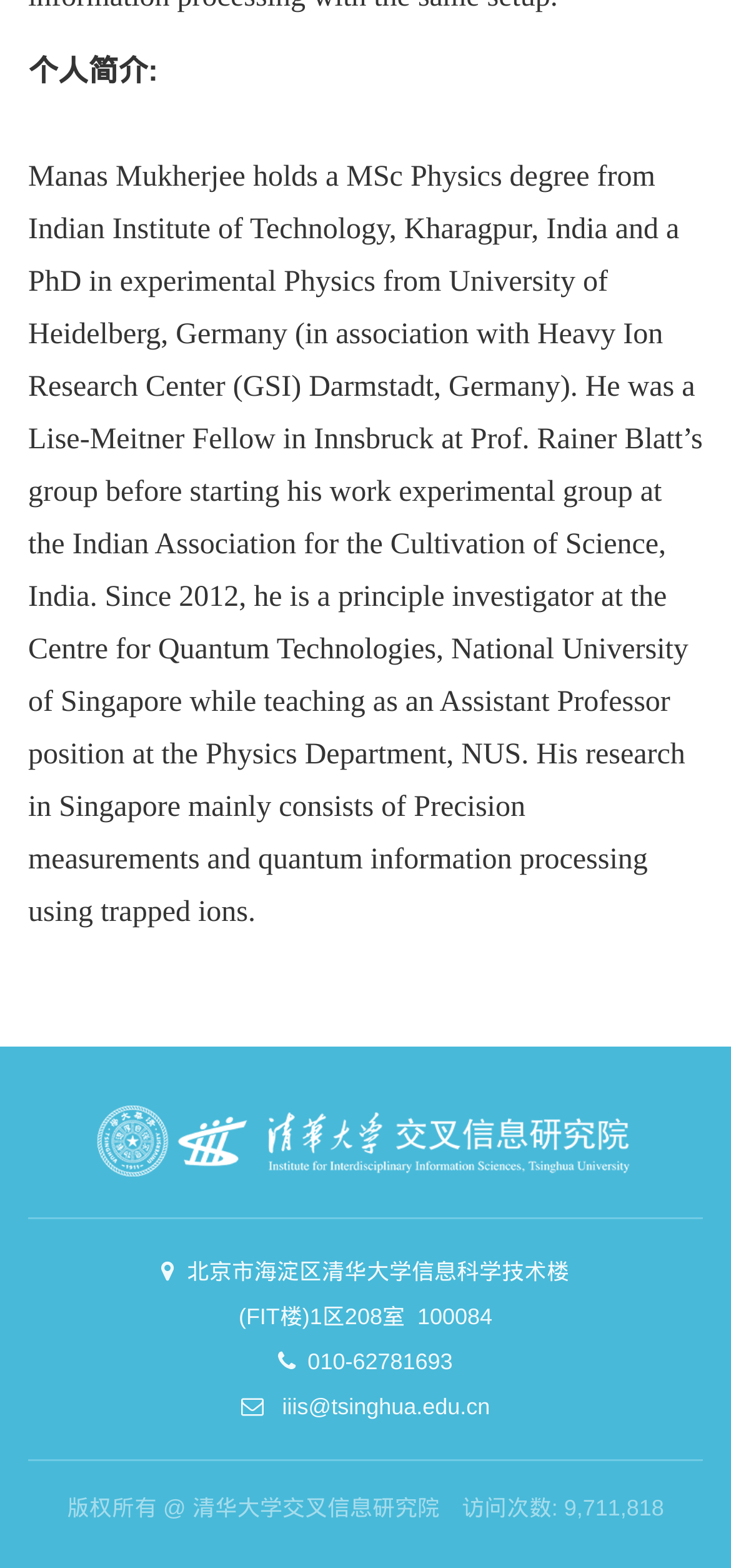What is Manas Mukherjee's PhD degree in?
Ensure your answer is thorough and detailed.

According to the webpage, Manas Mukherjee holds a PhD in experimental Physics from University of Heidelberg, Germany.